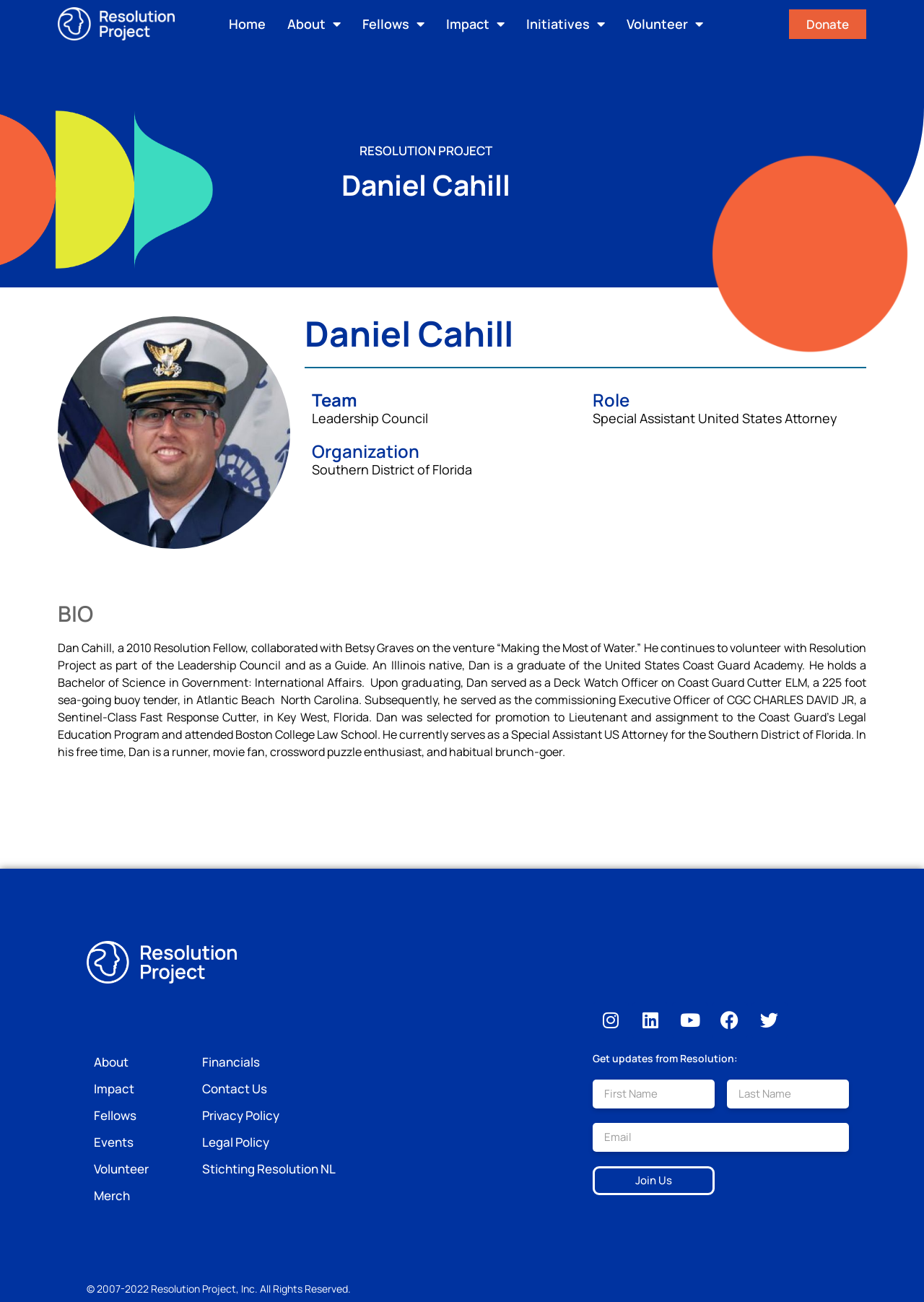Identify the bounding box for the UI element described as: "Stichting Resolution NL". Ensure the coordinates are four float numbers between 0 and 1, formatted as [left, top, right, bottom].

[0.219, 0.891, 0.364, 0.904]